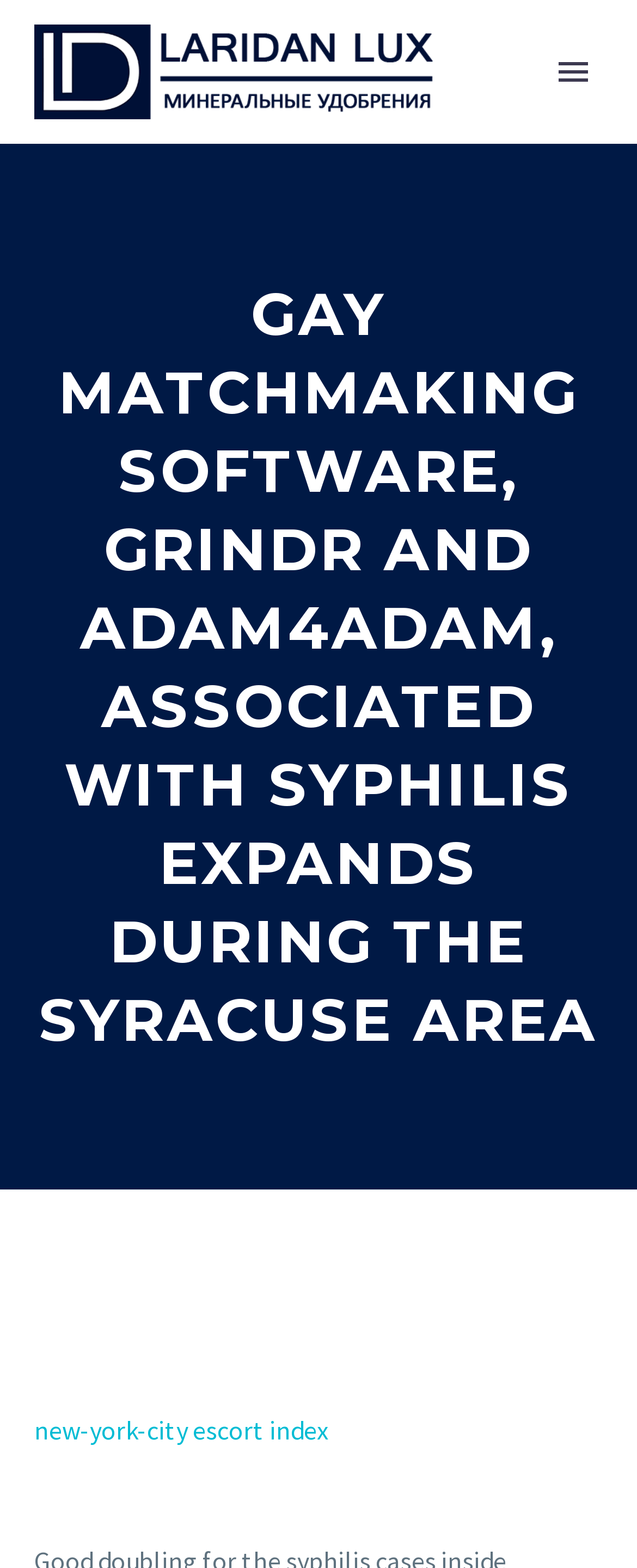Describe all significant elements and features of the webpage.

The webpage appears to be an article discussing the correlation between gay matchmaking software, such as Grindr and Adam4Adam, and the spread of syphilis in the Syracuse area. 

At the top of the page, there is a layout table that spans almost the entire width of the page. Within this table, there is an image on the left side, taking up about two-thirds of the table's width. To the right of the image, there is a button labeled "Primary Menu". 

Below the image and the button, there are three links arranged vertically, taking up the full width of the table. The links are labeled "Все удобрения" (which translates to "All fertilizers" in English), "Price", and "069 307 531", respectively. 

Further down the page, there is a prominent heading that spans almost the entire width of the page, stating the title of the article: "GAY MATCHMAKING SOFTWARE, GRINDR AND ADAM4ADAM, ASSOCIATED WITH SYPHILIS EXPANDS DURING THE SYRACUSE AREA". 

At the very bottom of the page, there is a link labeled "new-york-city escort index", positioned near the bottom left corner of the page.